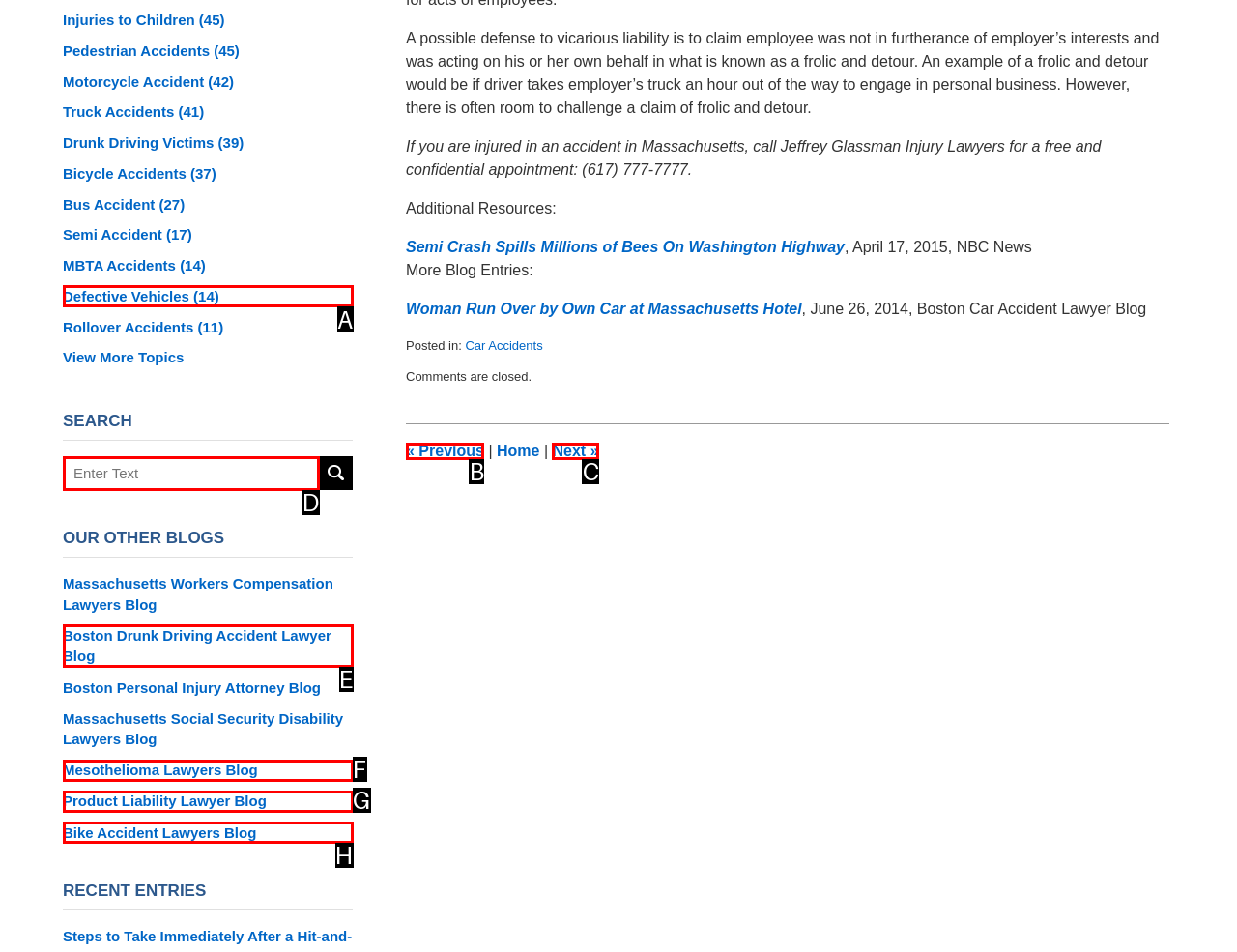Match the HTML element to the given description: « Previous
Indicate the option by its letter.

B